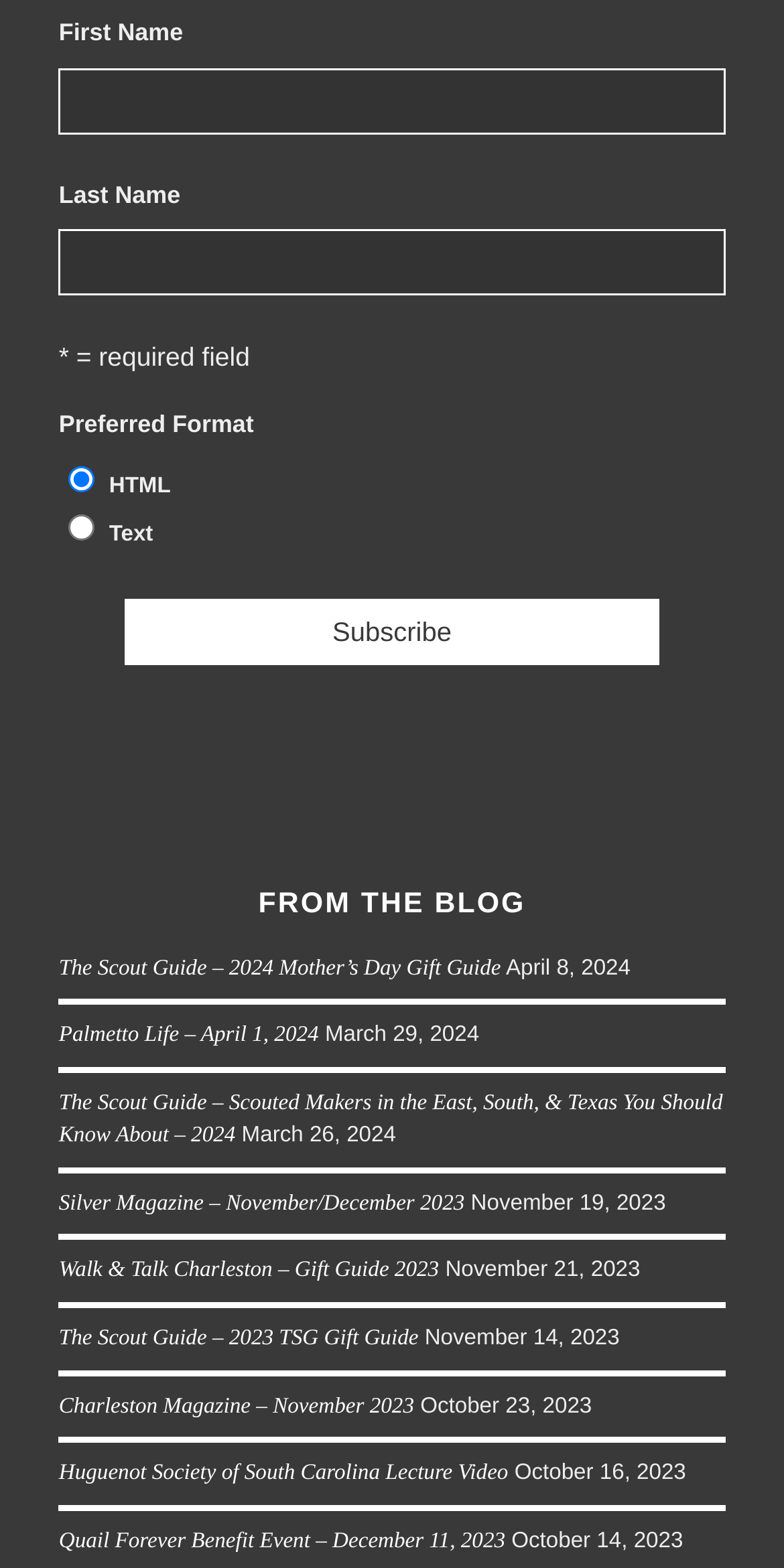Identify the bounding box coordinates of the part that should be clicked to carry out this instruction: "Read The Scout Guide – 2024 Mother’s Day Gift Guide".

[0.075, 0.609, 0.639, 0.625]